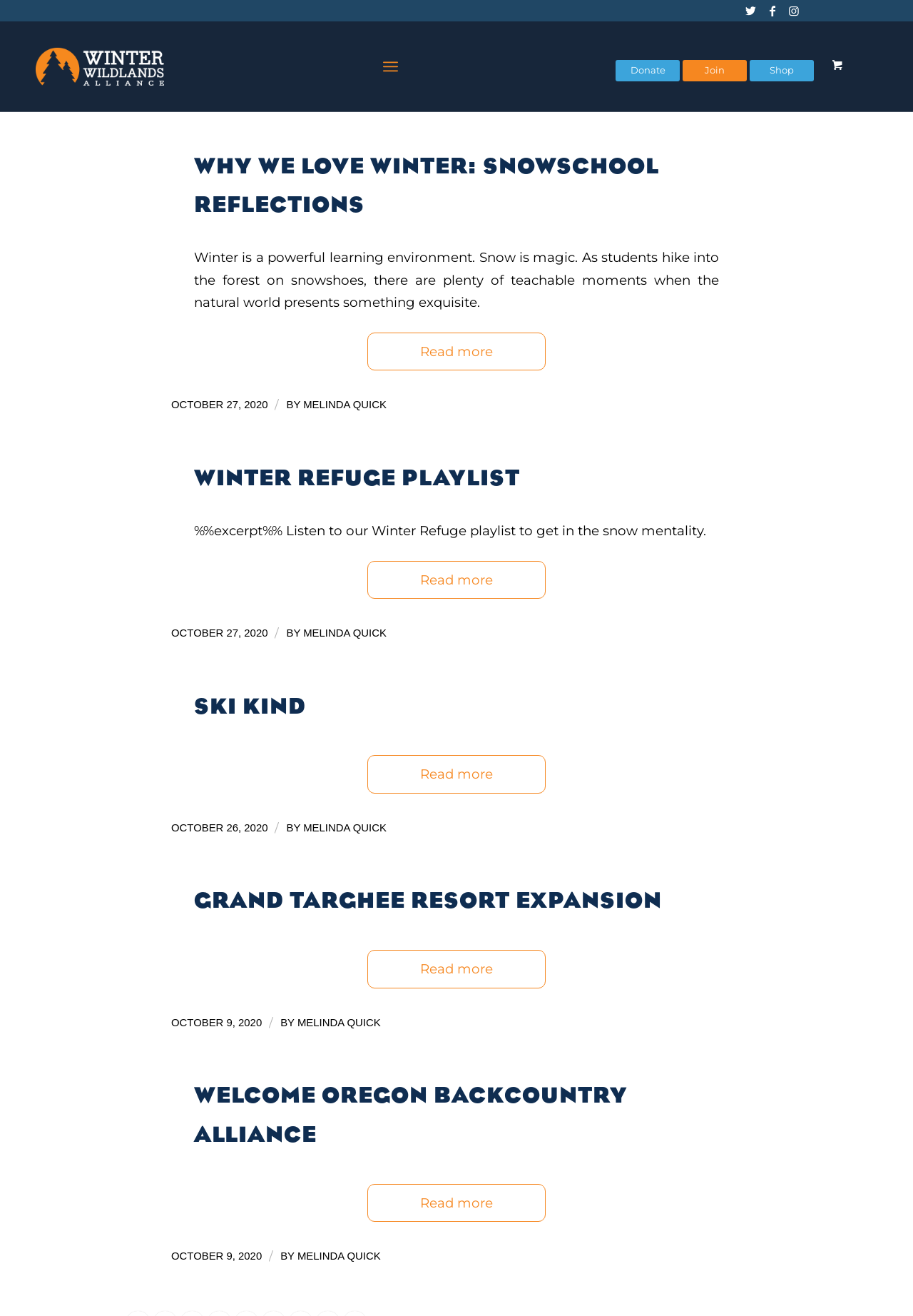Calculate the bounding box coordinates of the UI element given the description: "CEO Voices".

None